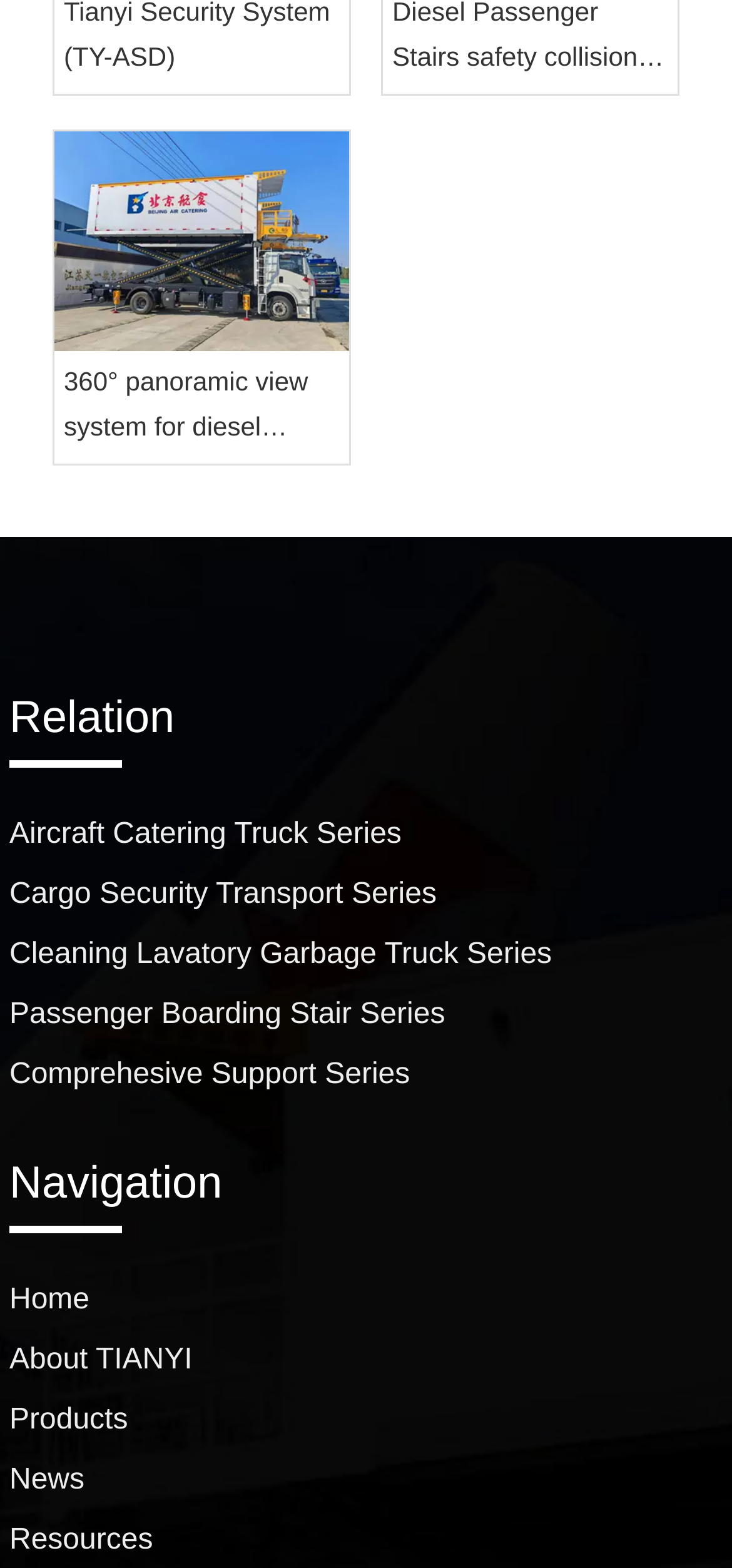Please determine the bounding box coordinates of the clickable area required to carry out the following instruction: "Go to Home page". The coordinates must be four float numbers between 0 and 1, represented as [left, top, right, bottom].

[0.013, 0.819, 0.122, 0.84]